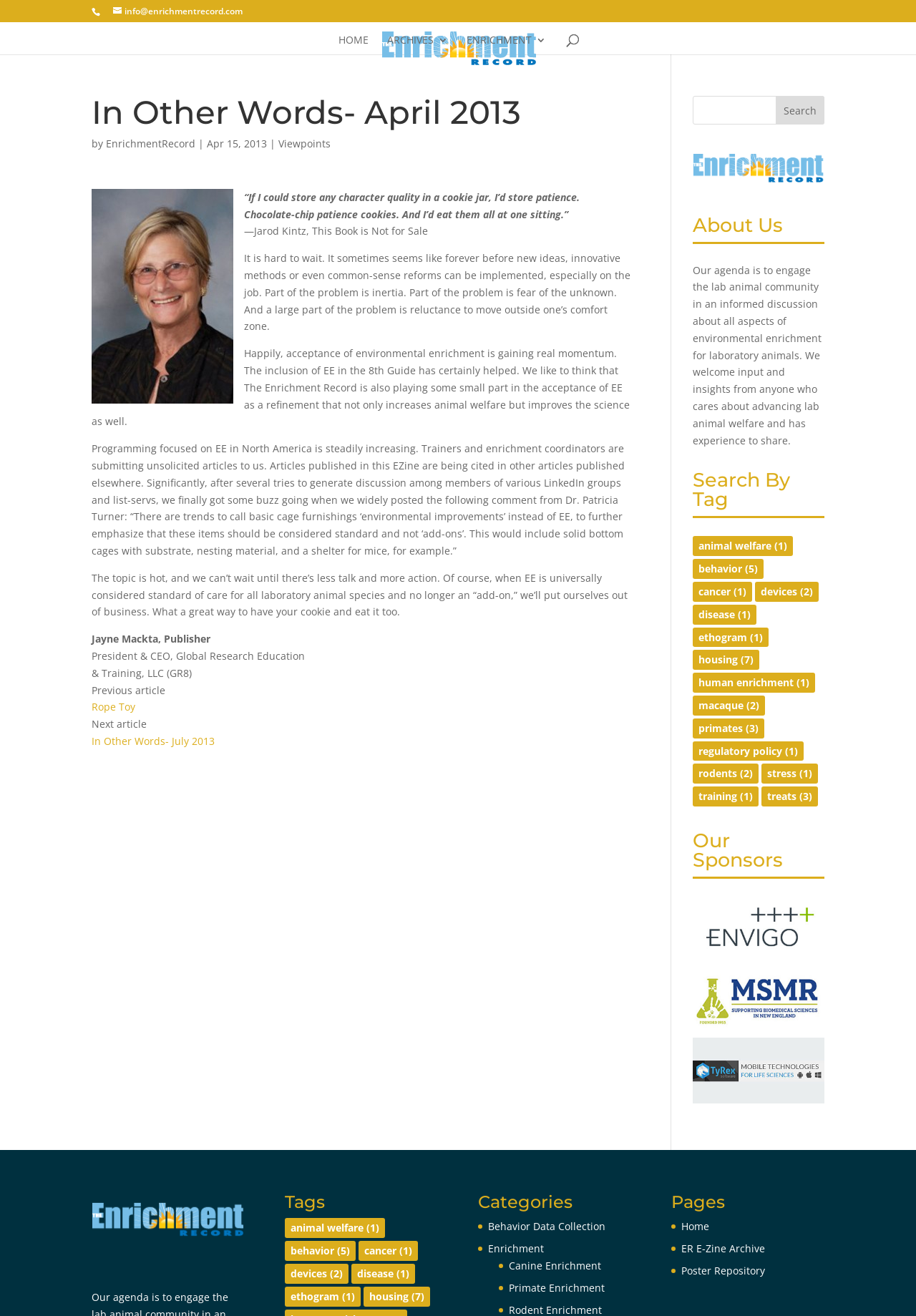Bounding box coordinates are given in the format (top-left x, top-left y, bottom-right x, bottom-right y). All values should be floating point numbers between 0 and 1. Provide the bounding box coordinate for the UI element described as: name="s" placeholder="Search …" title="Search for:"

[0.157, 0.016, 0.877, 0.017]